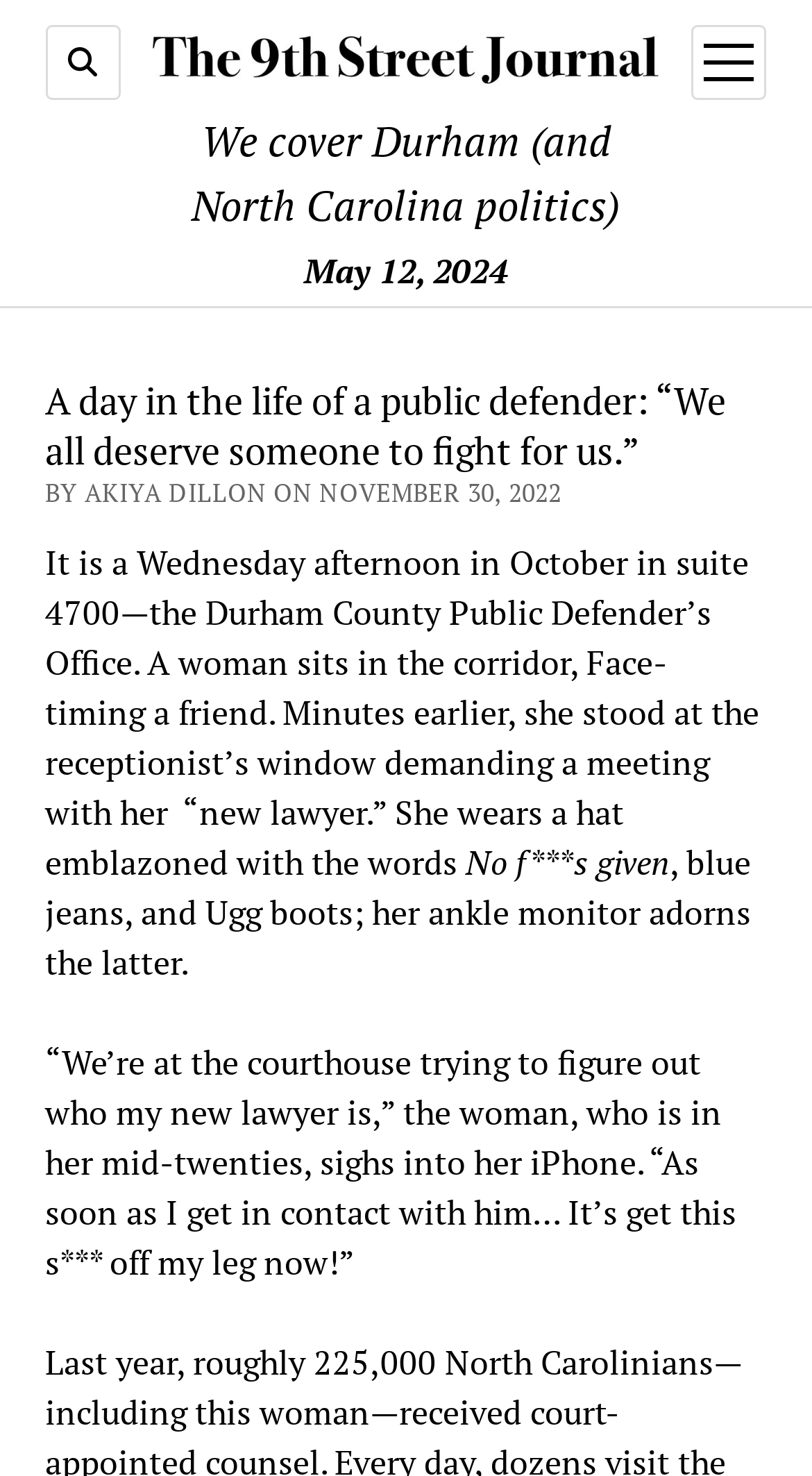Locate the UI element described by alt="9th Street Journal" in the provided webpage screenshot. Return the bounding box coordinates in the format (top-left x, top-left y, bottom-right x, bottom-right y), ensuring all values are between 0 and 1.

[0.179, 0.035, 0.821, 0.066]